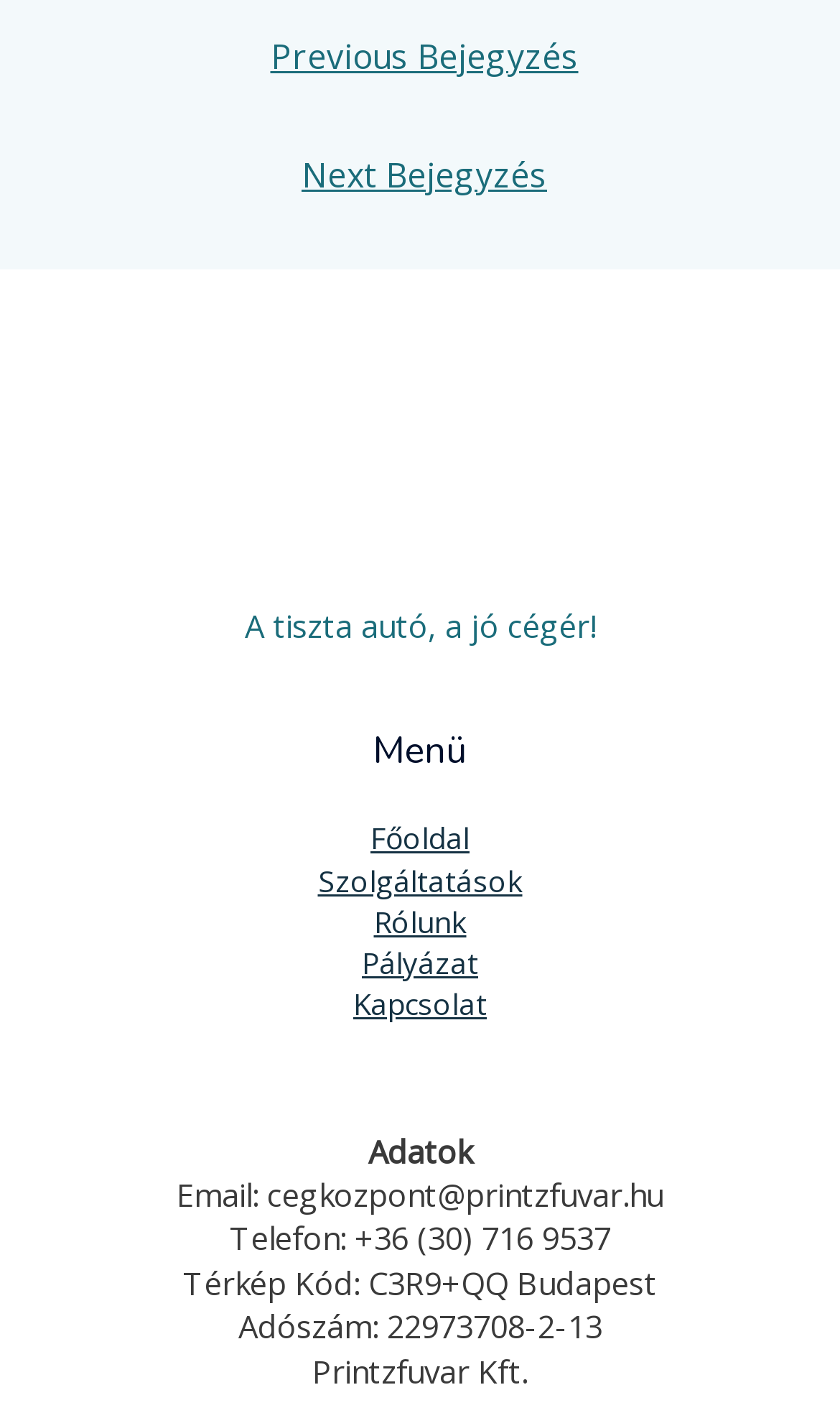Look at the image and write a detailed answer to the question: 
What is the phone number?

I found the phone number '+36 (30) 716 9537' in the footer section, which is a common place to find contact information.